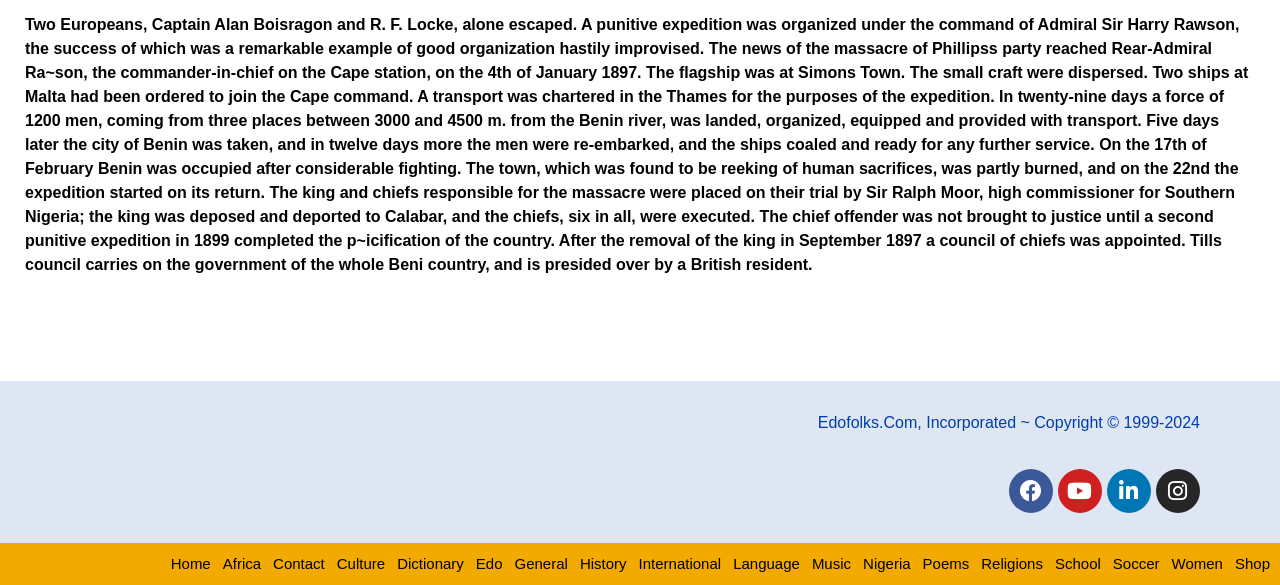Please determine the bounding box coordinates of the area that needs to be clicked to complete this task: 'Explore the Culture section'. The coordinates must be four float numbers between 0 and 1, formatted as [left, top, right, bottom].

[0.263, 0.945, 0.301, 0.984]